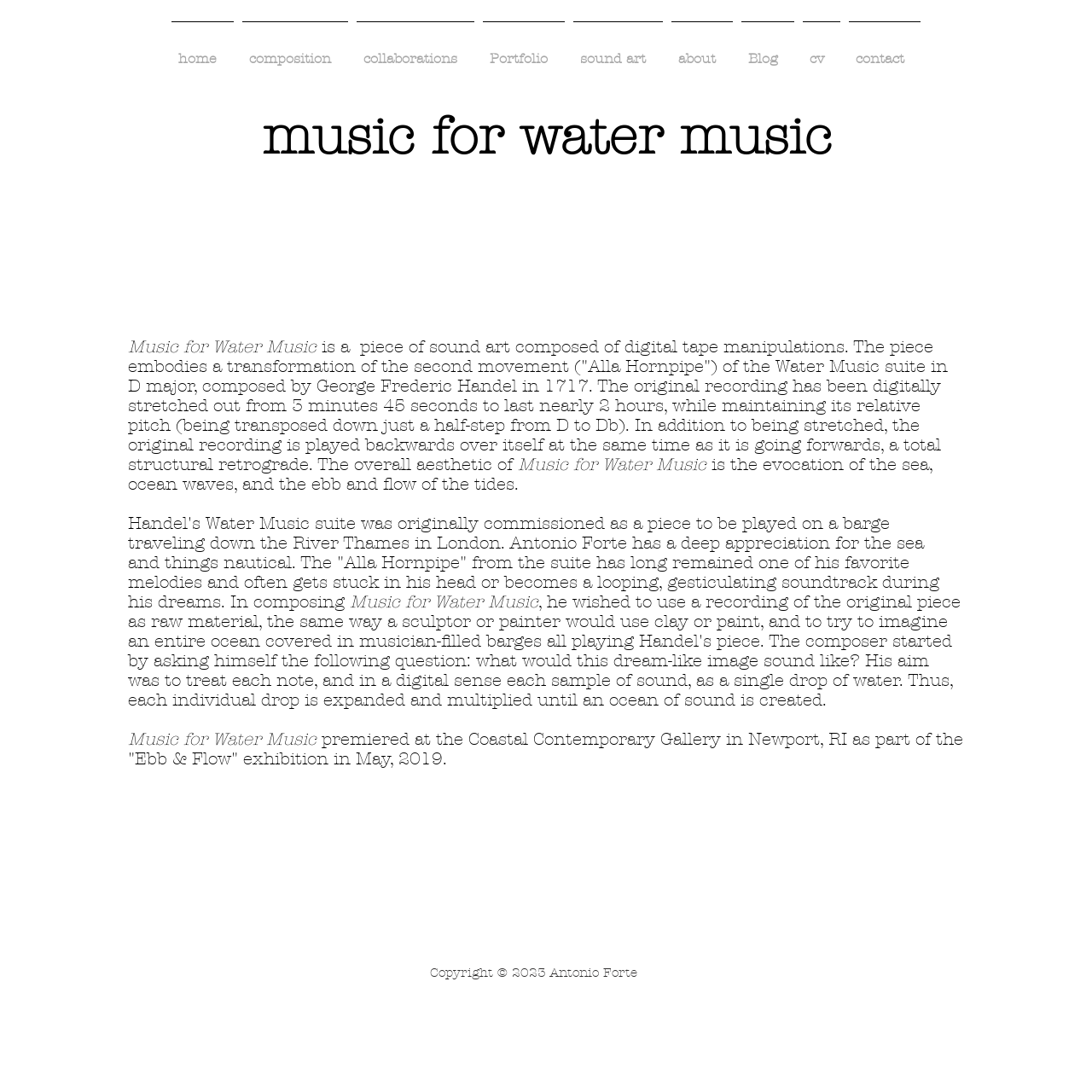Locate the bounding box coordinates of the area where you should click to accomplish the instruction: "go to home page".

[0.153, 0.02, 0.218, 0.074]